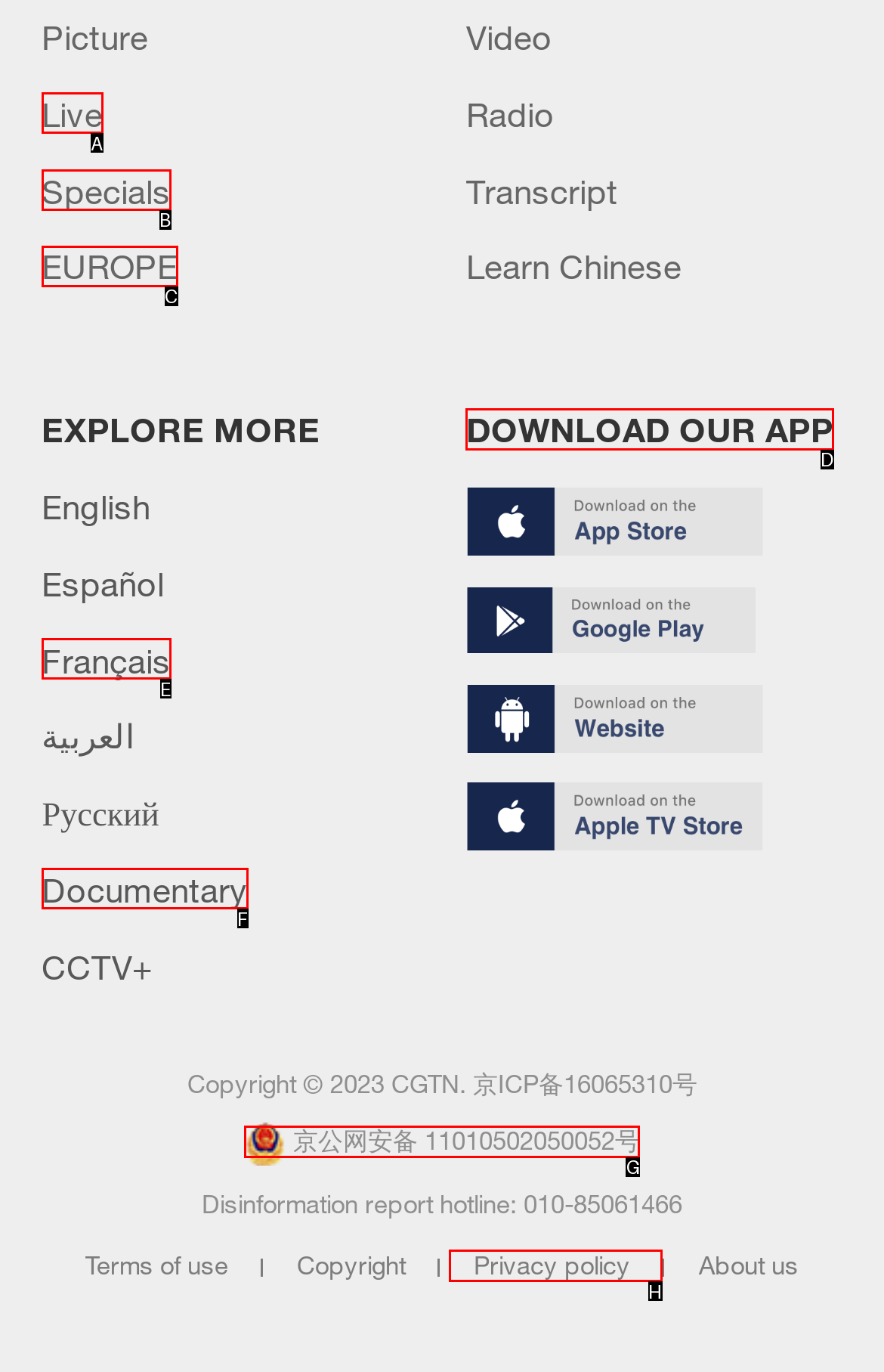Identify the HTML element to click to fulfill this task: Download the app
Answer with the letter from the given choices.

D